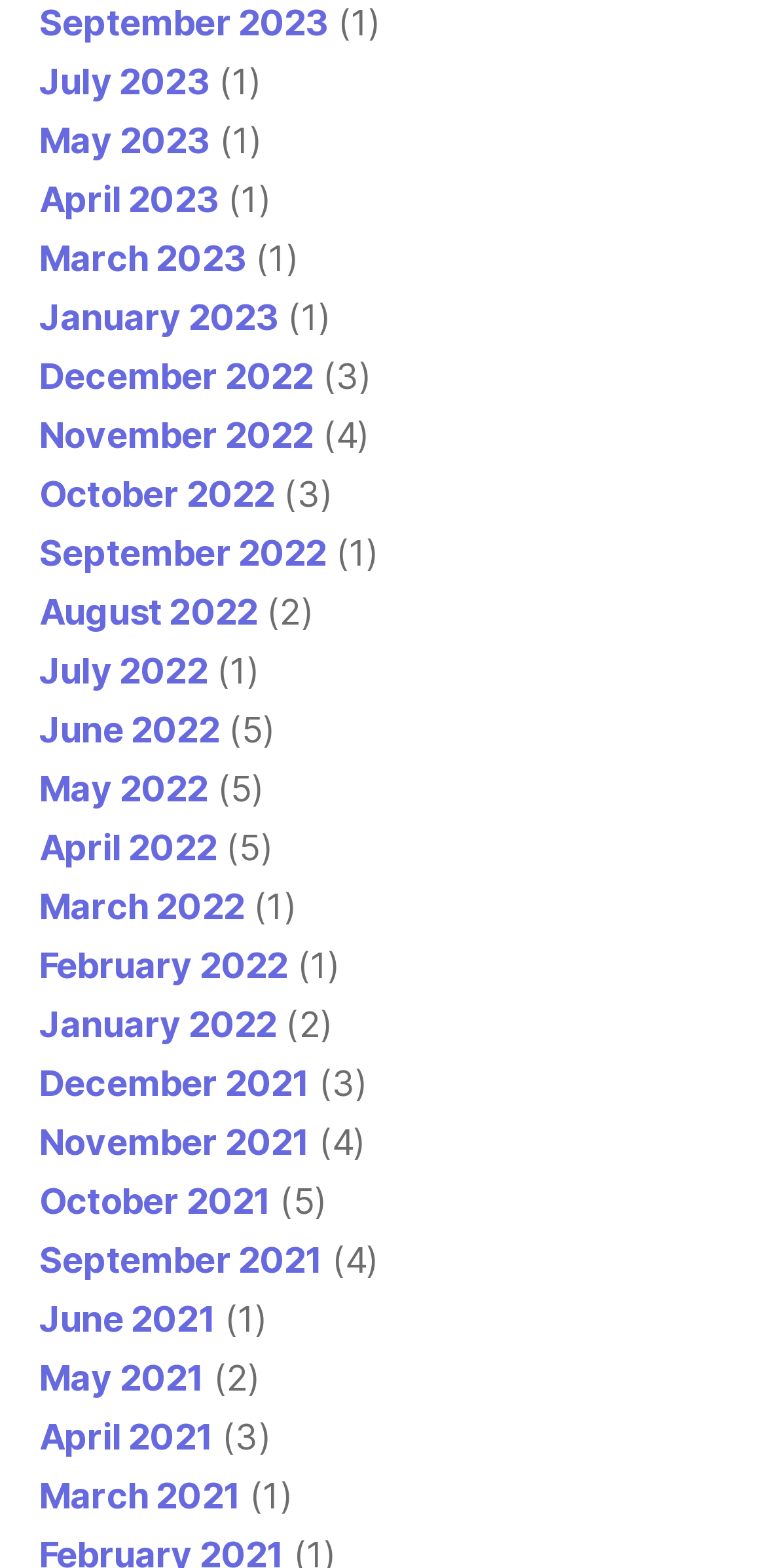Point out the bounding box coordinates of the section to click in order to follow this instruction: "View September 2021".

[0.051, 0.79, 0.421, 0.816]